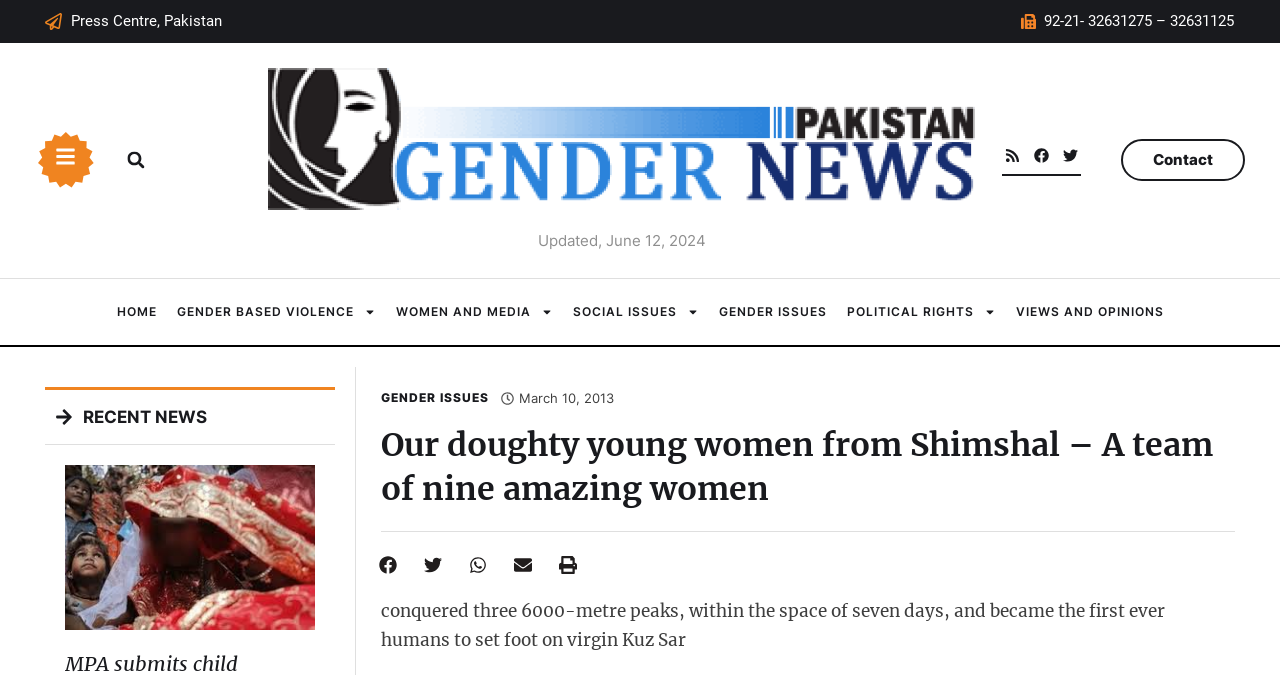How many peaks did the women conquer?
Look at the image and answer with only one word or phrase.

Three